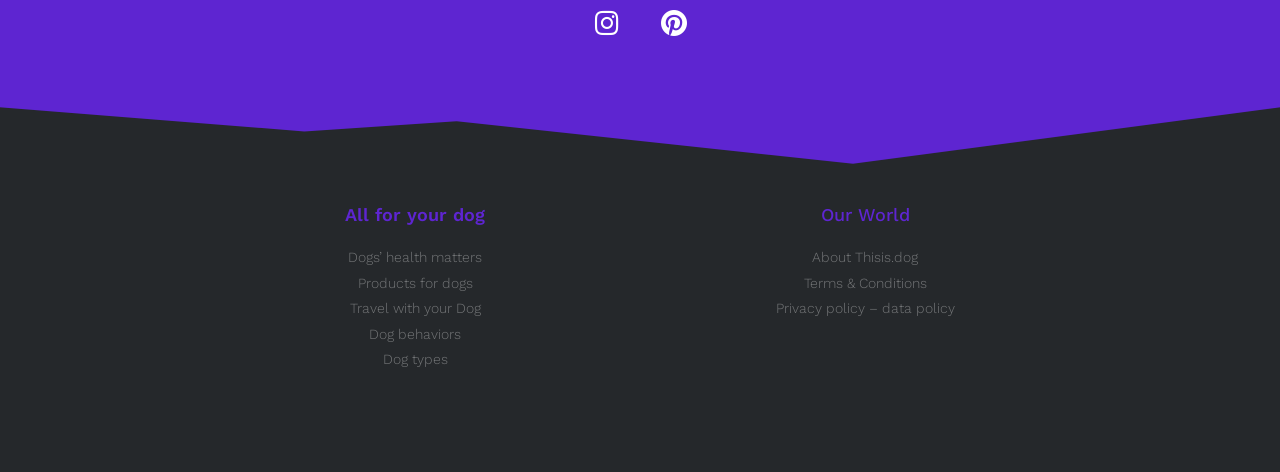Please determine the bounding box coordinates of the element to click in order to execute the following instruction: "Know about Thisis.dog". The coordinates should be four float numbers between 0 and 1, specified as [left, top, right, bottom].

[0.634, 0.528, 0.717, 0.562]